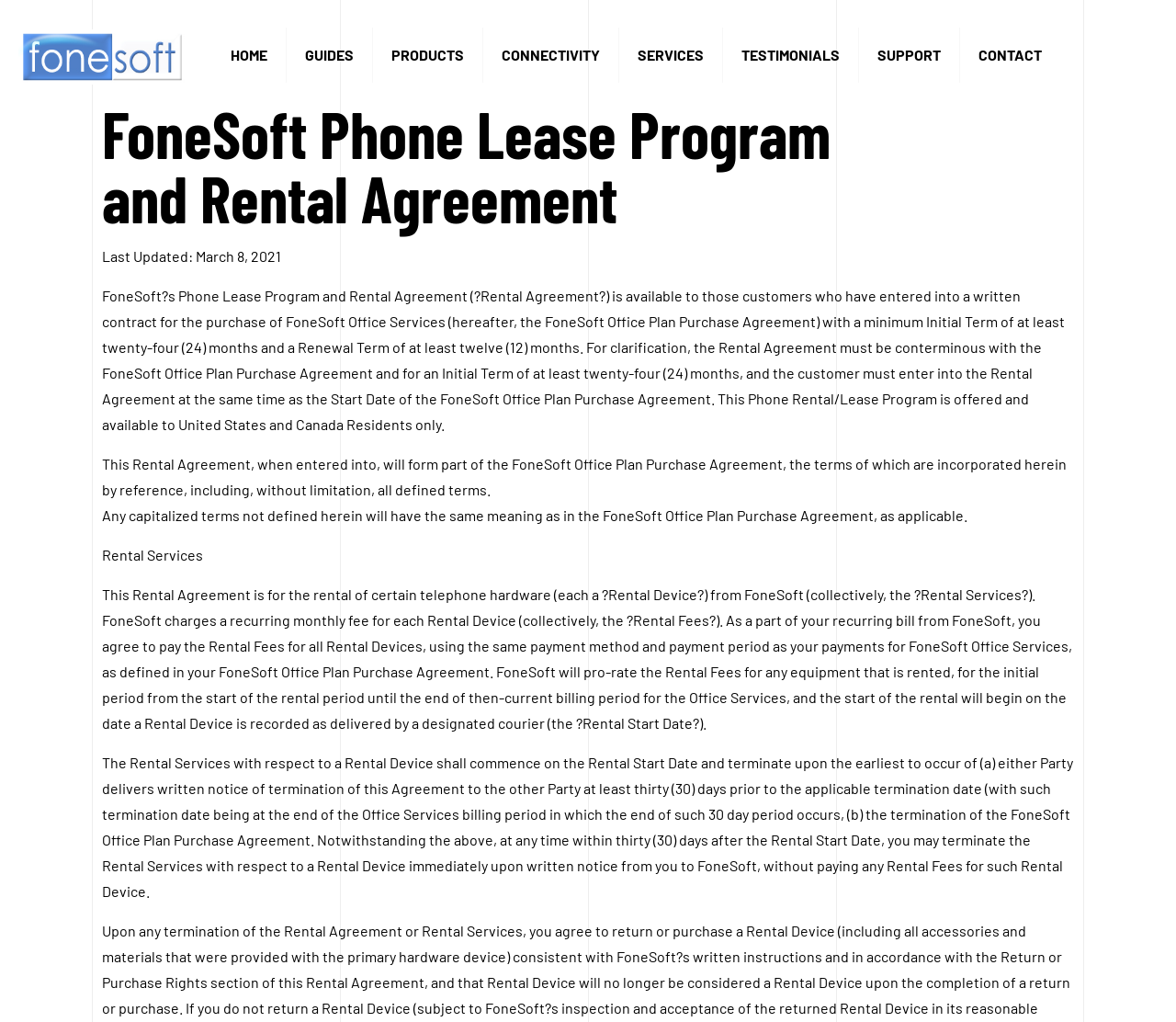Please answer the following question using a single word or phrase: 
How are the Rental Fees paid?

Using the same payment method as Office Services